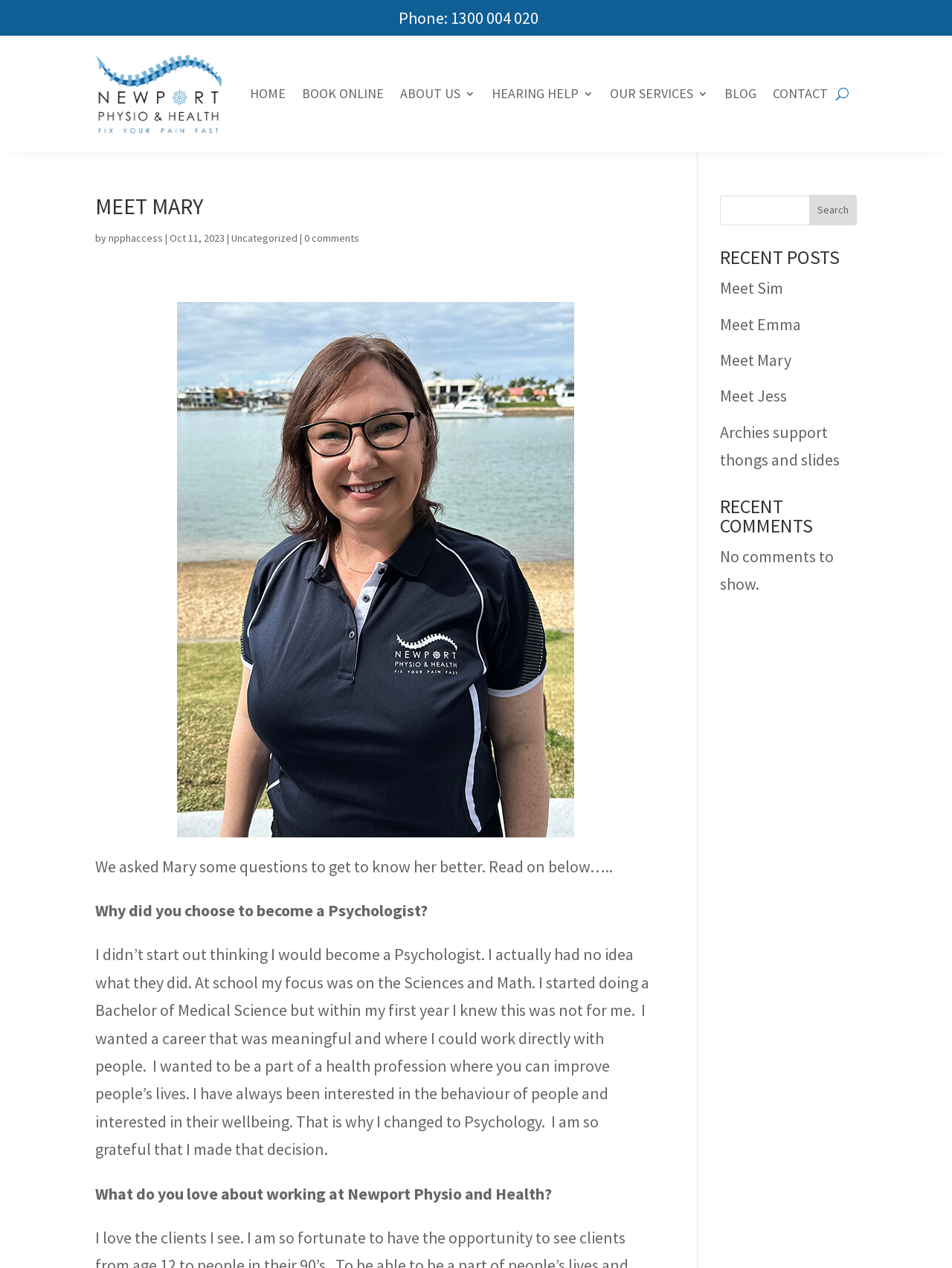Please specify the bounding box coordinates for the clickable region that will help you carry out the instruction: "Call the phone number".

[0.473, 0.006, 0.566, 0.022]